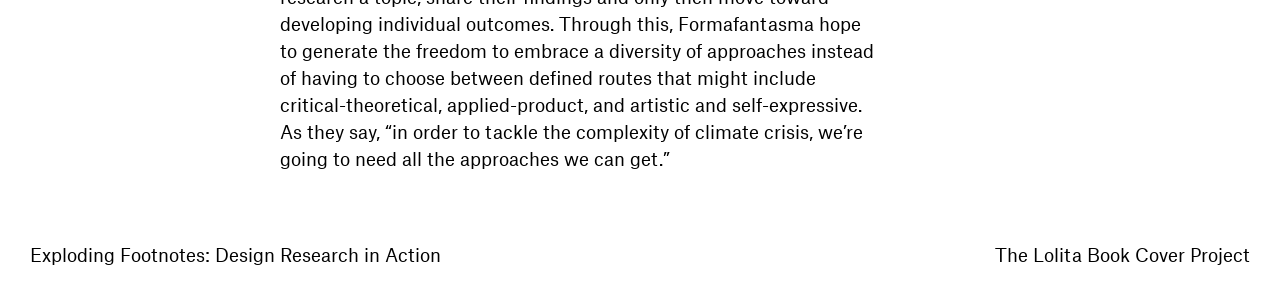Extract the bounding box coordinates for the UI element described as: "The Lolita Book Cover Project".

[0.777, 0.817, 0.977, 0.894]